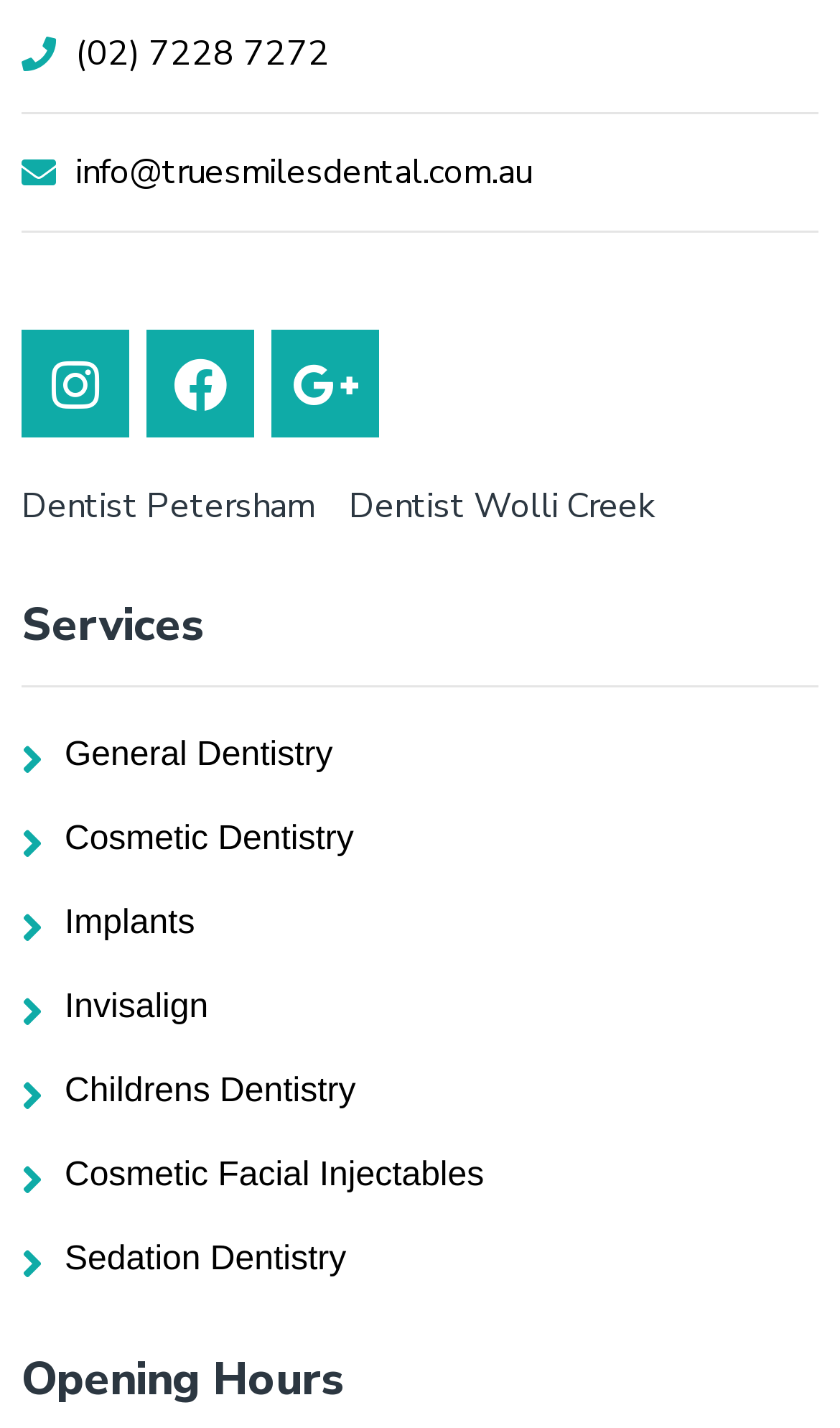Provide your answer in one word or a succinct phrase for the question: 
What is the phone number on the webpage?

(02) 7228 7272